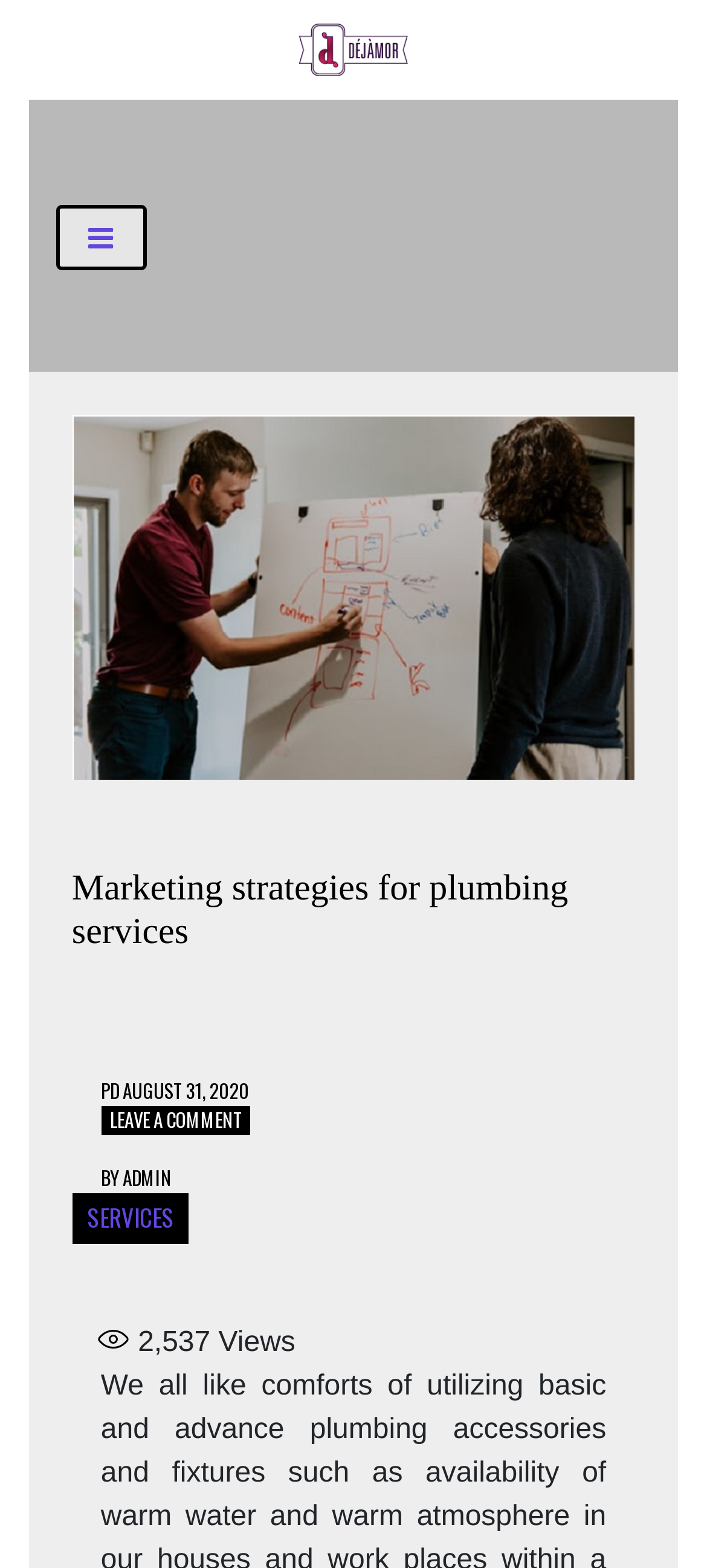Who is the author of the blog post?
Deliver a detailed and extensive answer to the question.

I identified the author of the blog post by looking at the metadata section of the webpage, where I found a link with the text 'BY ADMIN'. This suggests that the blog post was written by a user with the username 'ADMIN'.